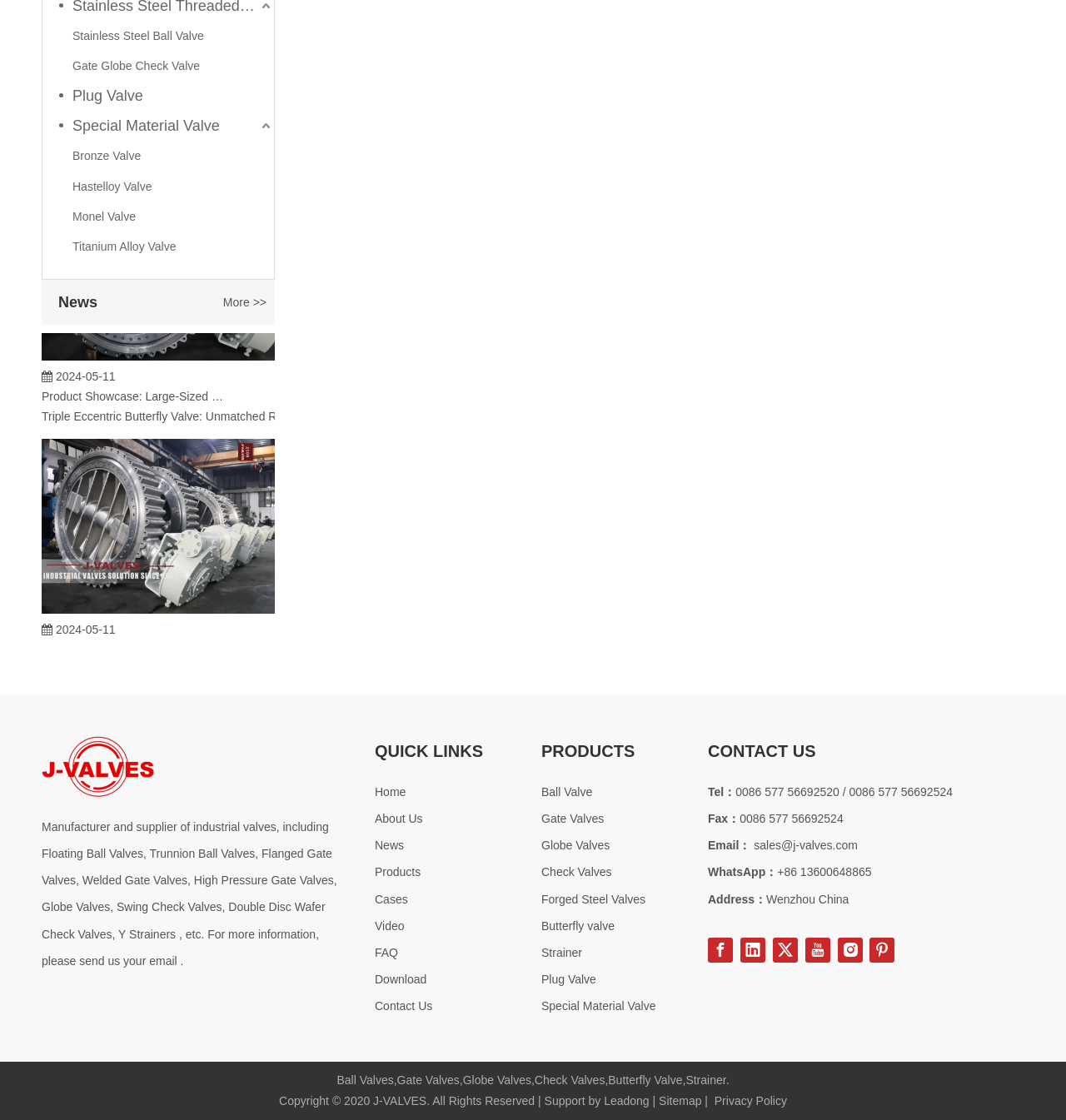Pinpoint the bounding box coordinates of the clickable element to carry out the following instruction: "Check out Product Showcase: Large-Sized Stainless Steel Lug Type Triple Eccentric Butterfly Valve."

[0.039, 0.314, 0.216, 0.331]